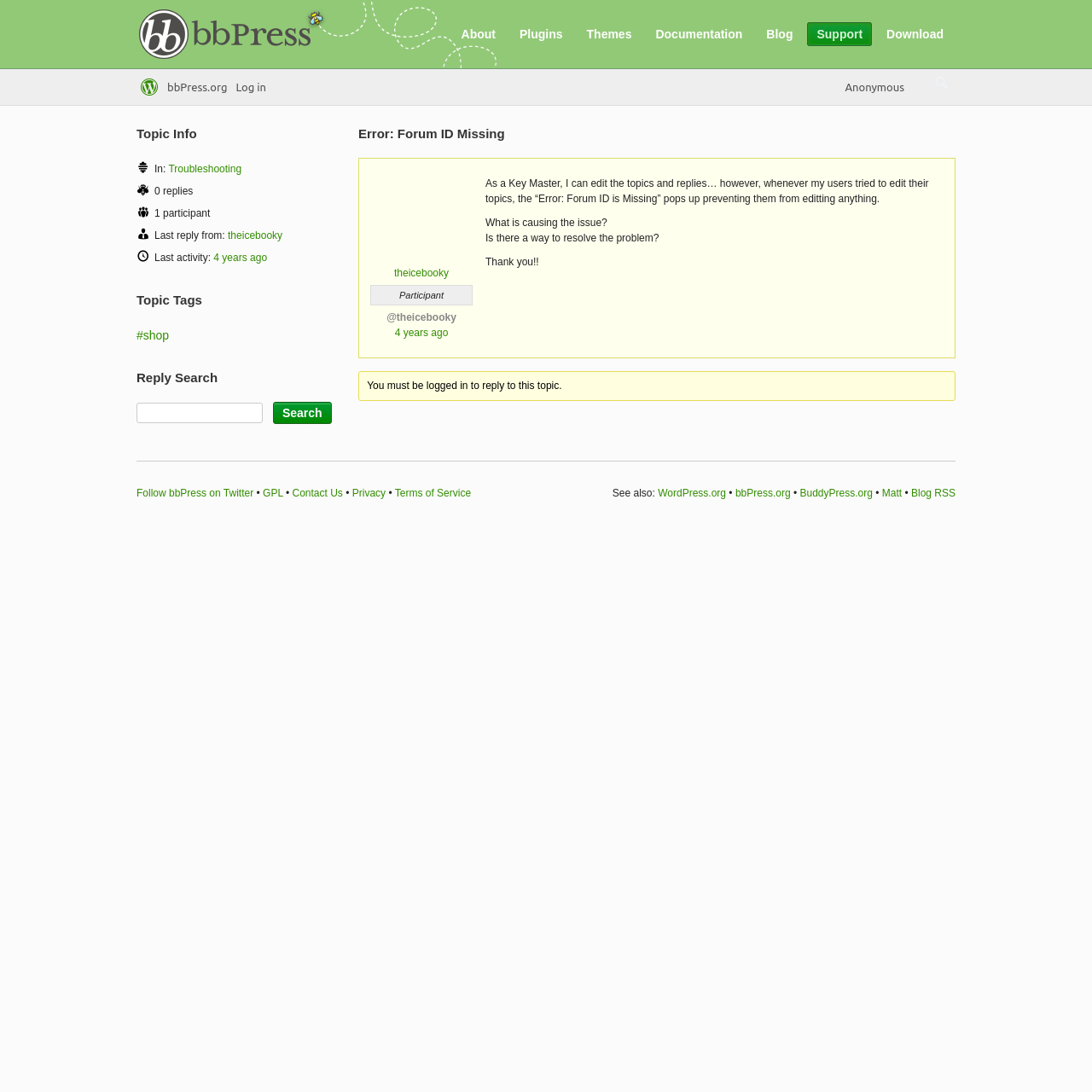Please provide a one-word or phrase answer to the question: 
Who is the participant in the topic?

theicebooky